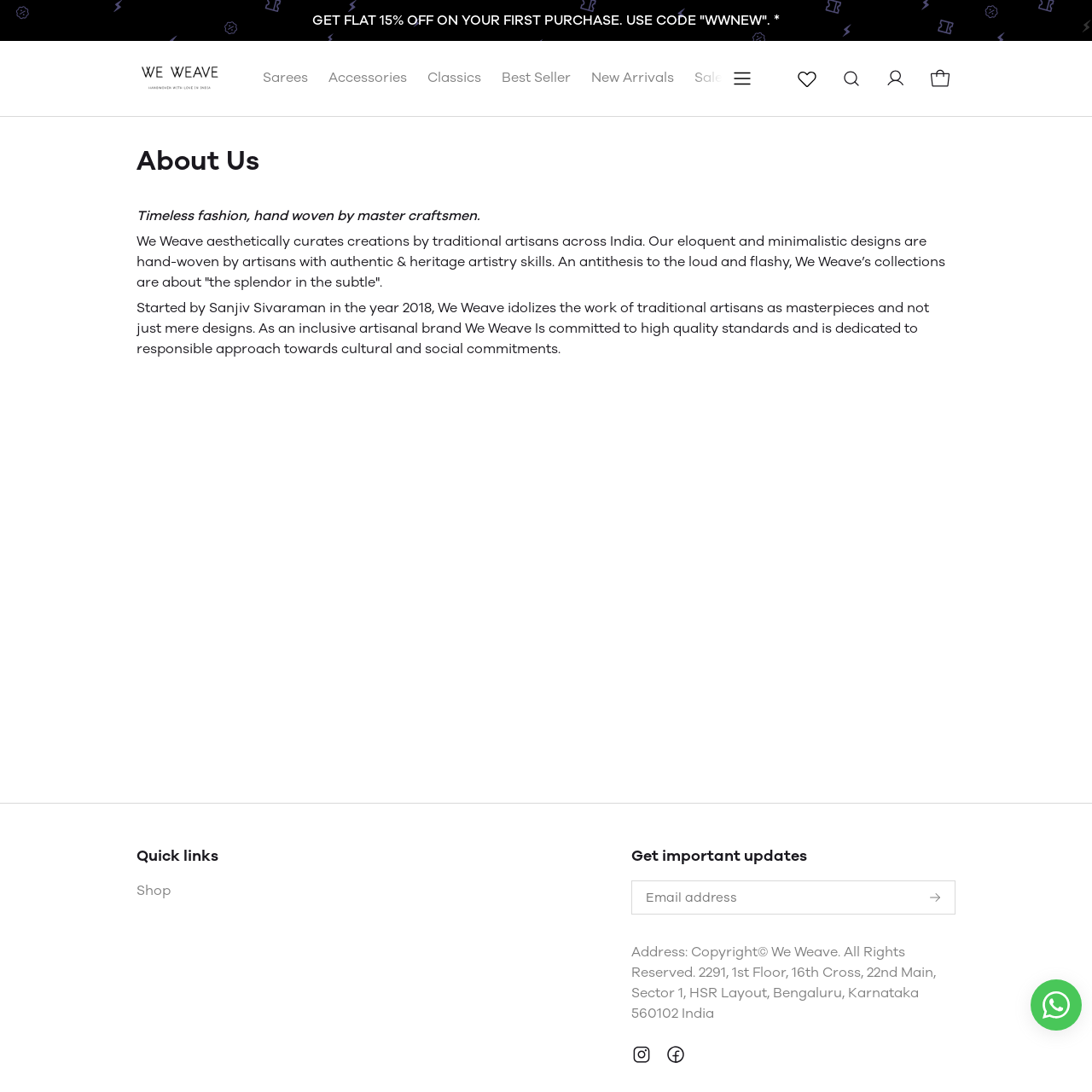Summarize the webpage with intricate details.

The webpage is an e-commerce platform for handloom sarees and fabrics. At the top, there is a promotional banner offering a 15% discount on the first purchase with a code. Below the banner, there is a navigation menu with links to different categories such as Sarees, Accessories, Classics, Best Sellers, New Arrivals, and Sale.

To the right of the navigation menu, there are three small images with links. Below these images, there is a section with a heading "About Us" that provides information about the brand's mission and values. The text describes the brand's commitment to high-quality standards and responsible approach towards cultural and social commitments.

Further down, there is a section with a heading "Quick links" that provides links to important pages such as Shop and Get important updates. The "Get important updates" section has a textbox to enter an email address and a button to submit it. Below this section, there is a footer with the brand's address, copyright information, and social media links.

At the bottom right corner of the page, there is a small image. The overall layout of the webpage is clean and organized, making it easy to navigate and find information.